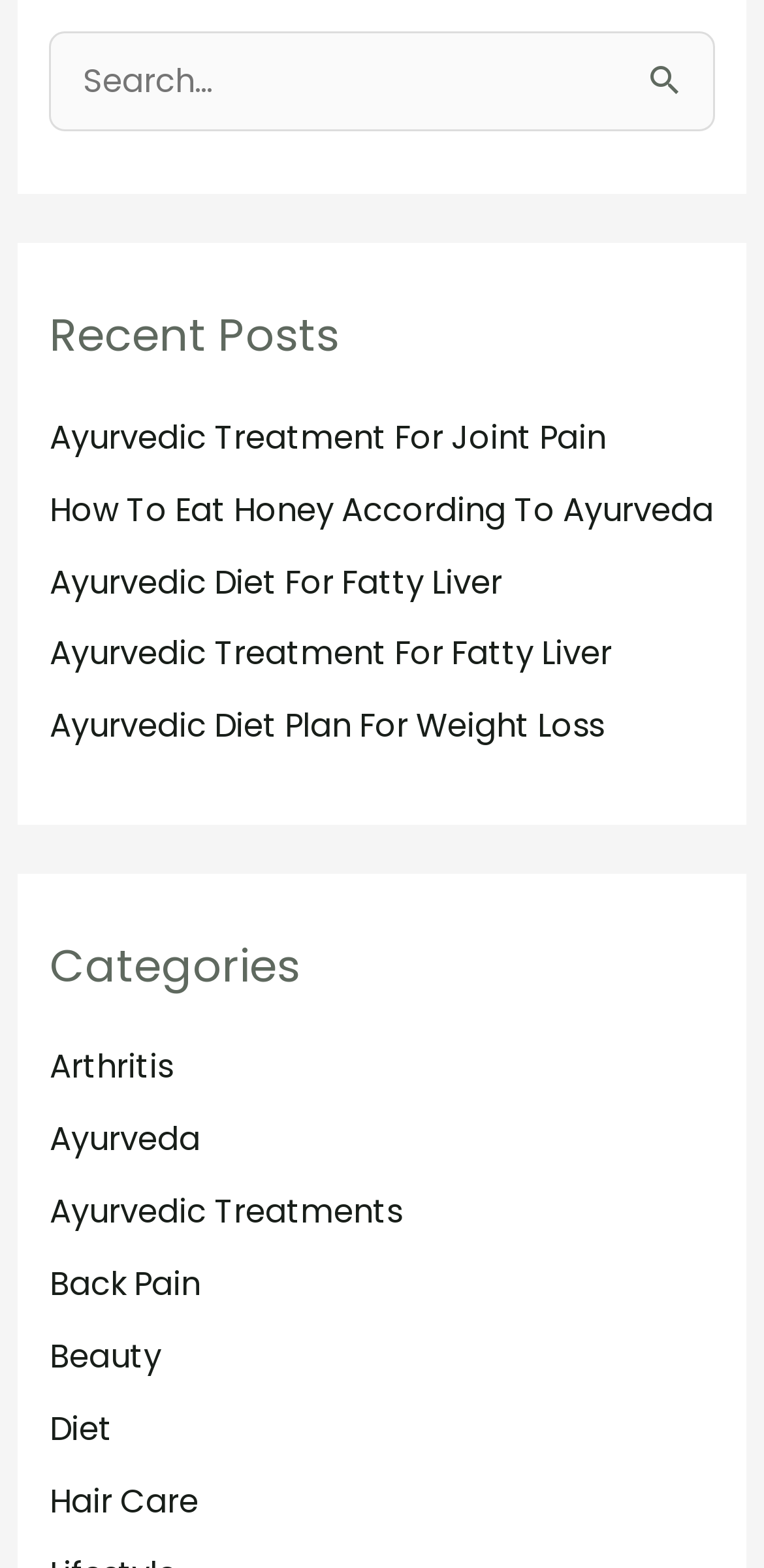Give the bounding box coordinates for this UI element: "Beauty". The coordinates should be four float numbers between 0 and 1, arranged as [left, top, right, bottom].

[0.065, 0.851, 0.211, 0.88]